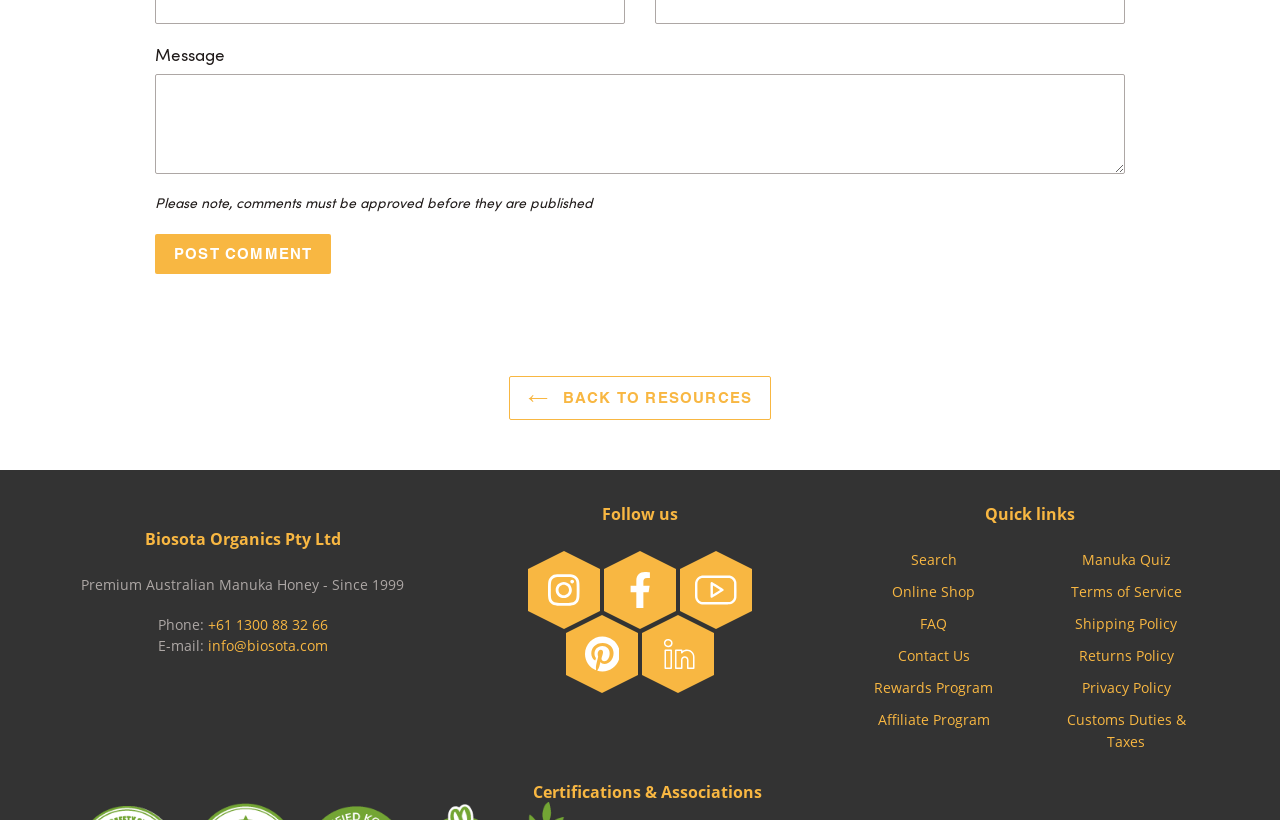Identify and provide the bounding box coordinates of the UI element described: "+61 1300 88 32 66". The coordinates should be formatted as [left, top, right, bottom], with each number being a float between 0 and 1.

[0.162, 0.751, 0.256, 0.774]